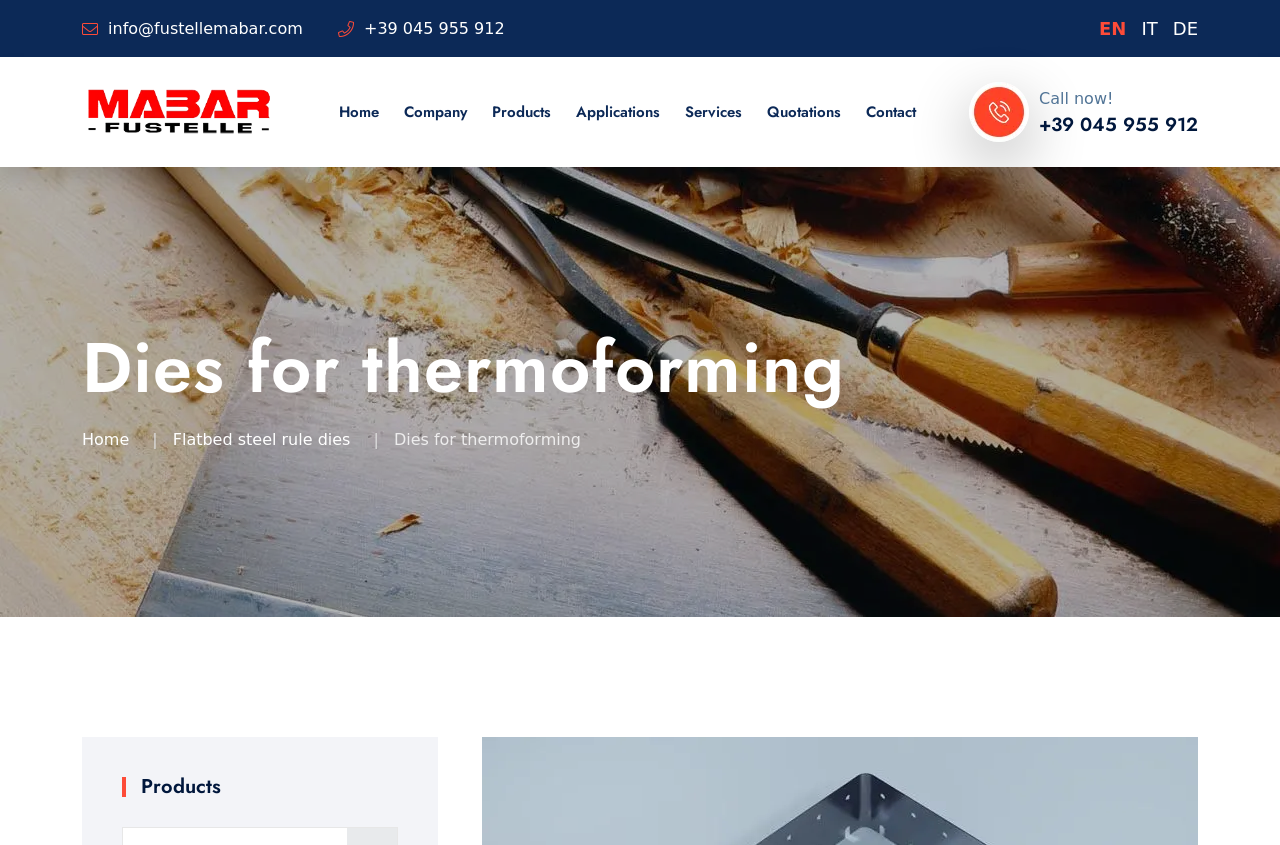Can you find the bounding box coordinates for the element to click on to achieve the instruction: "Meet the founder"?

None